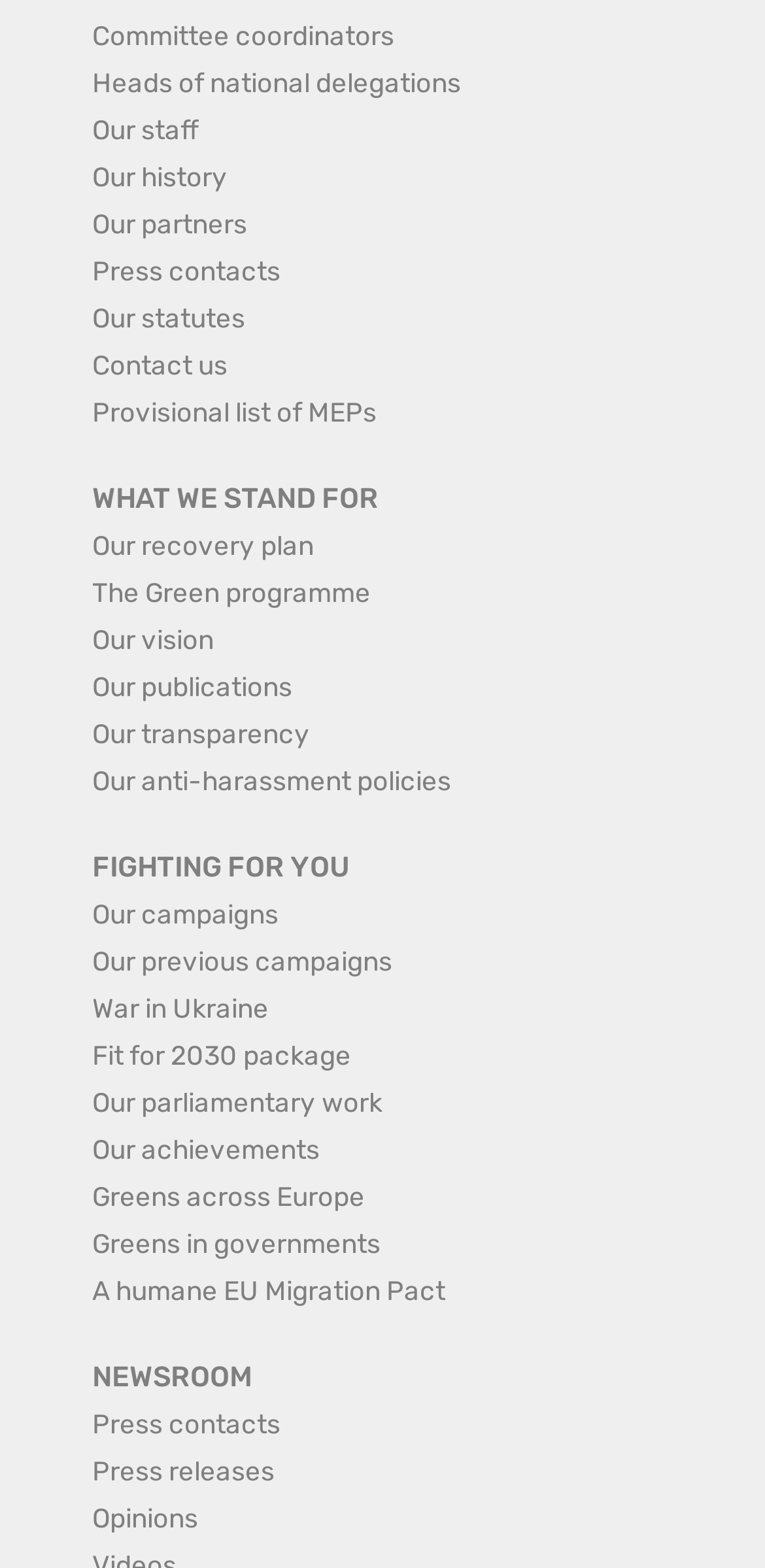What is the focus of the 'FIGHTING FOR YOU' section?
Using the image, respond with a single word or phrase.

Campaigns and parliamentary work